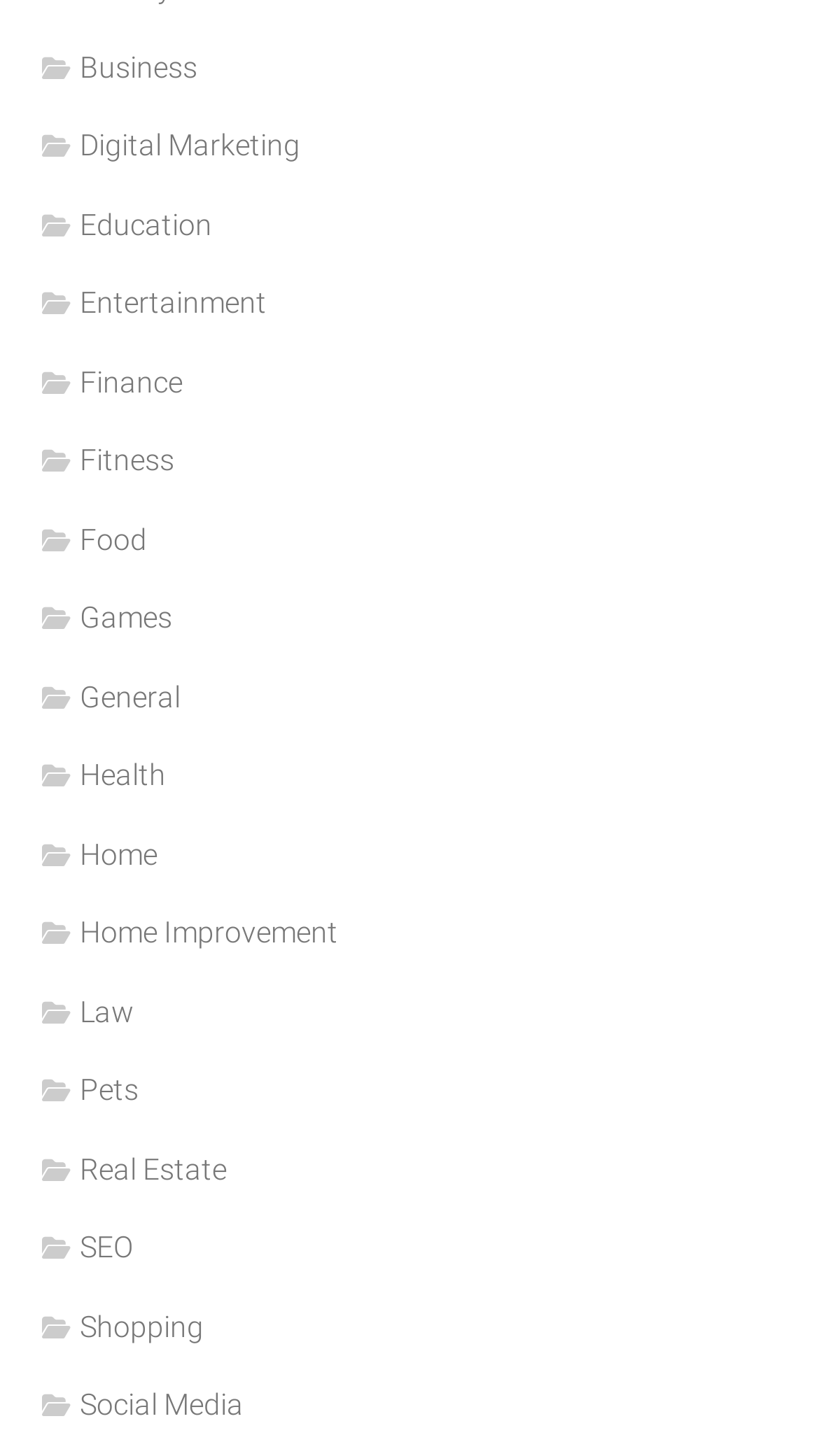Find the bounding box coordinates of the clickable area required to complete the following action: "Browse Entertainment".

[0.051, 0.196, 0.326, 0.219]